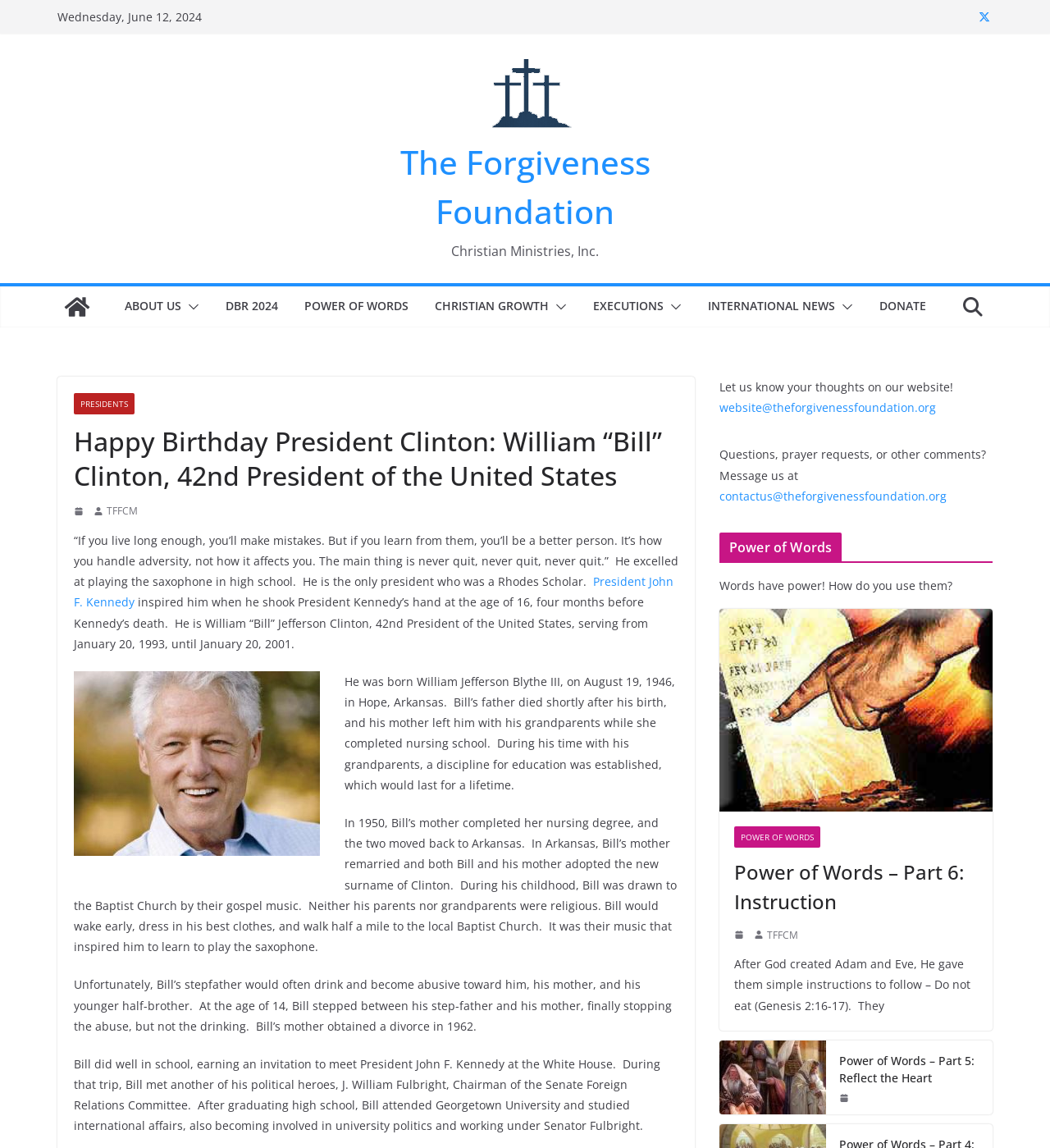Please identify the bounding box coordinates of the clickable area that will allow you to execute the instruction: "Click the 'INTERNATIONAL NEWS' link".

[0.674, 0.257, 0.795, 0.278]